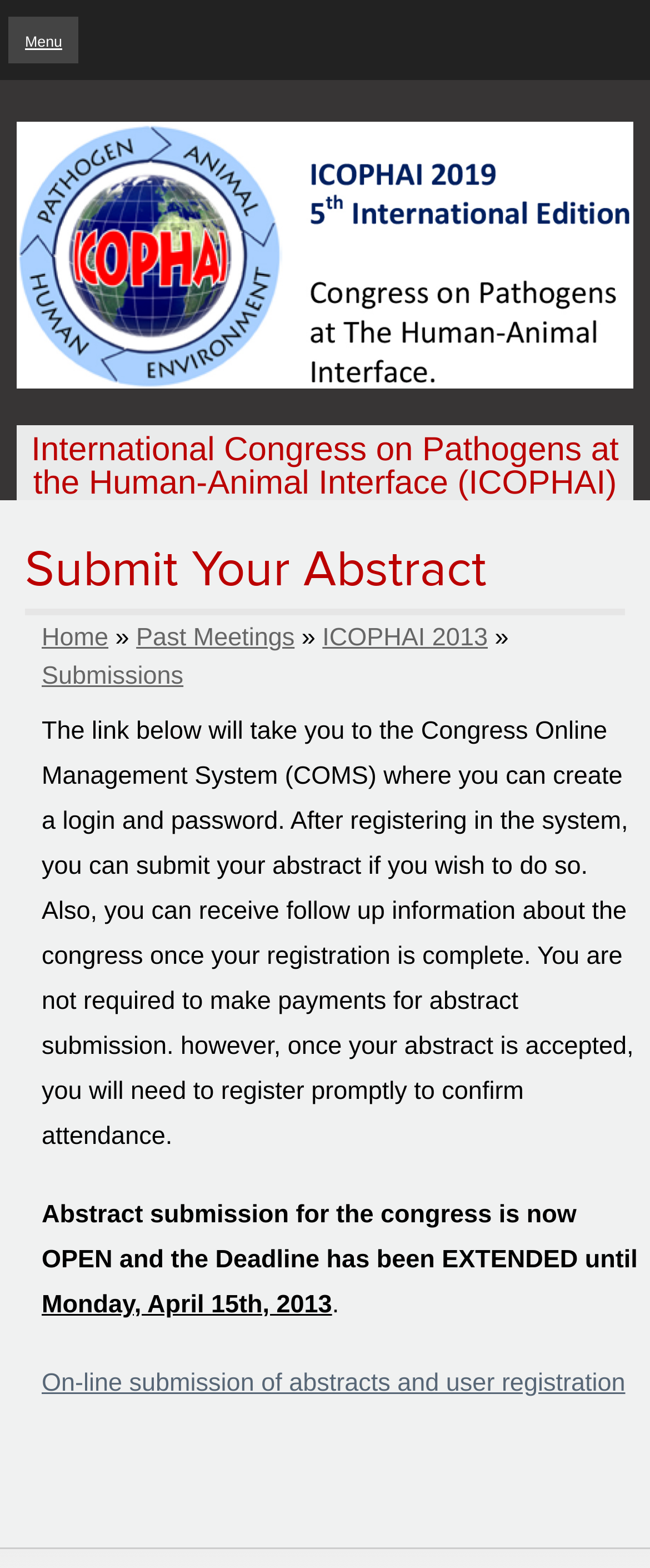Respond with a single word or phrase for the following question: 
What is the purpose of the link 'On-line submission of abstracts and user registration'?

To submit abstracts and register